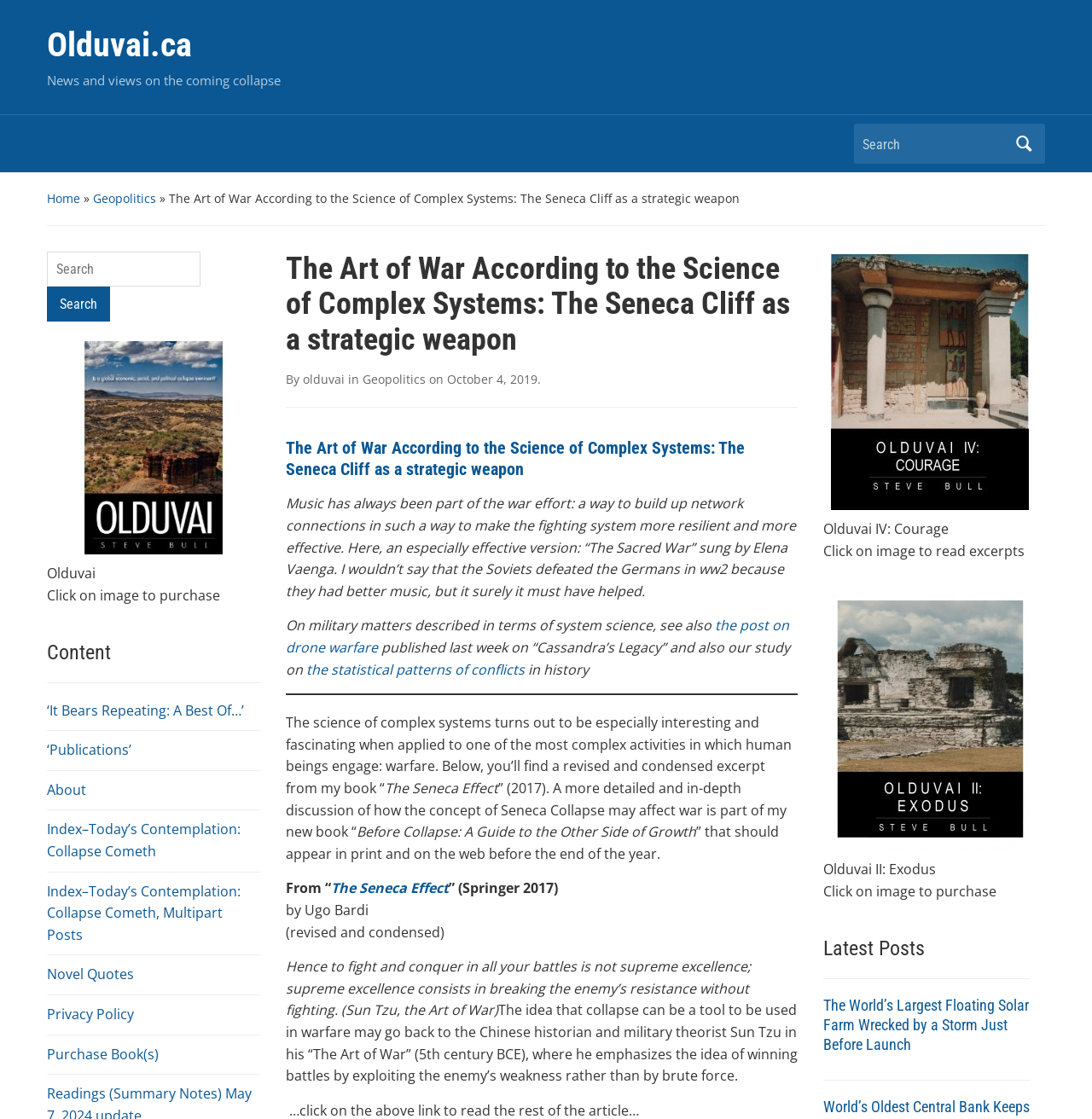Using the webpage screenshot and the element description the post on drone warfare, determine the bounding box coordinates. Specify the coordinates in the format (top-left x, top-left y, bottom-right x, bottom-right y) with values ranging from 0 to 1.

[0.262, 0.551, 0.723, 0.587]